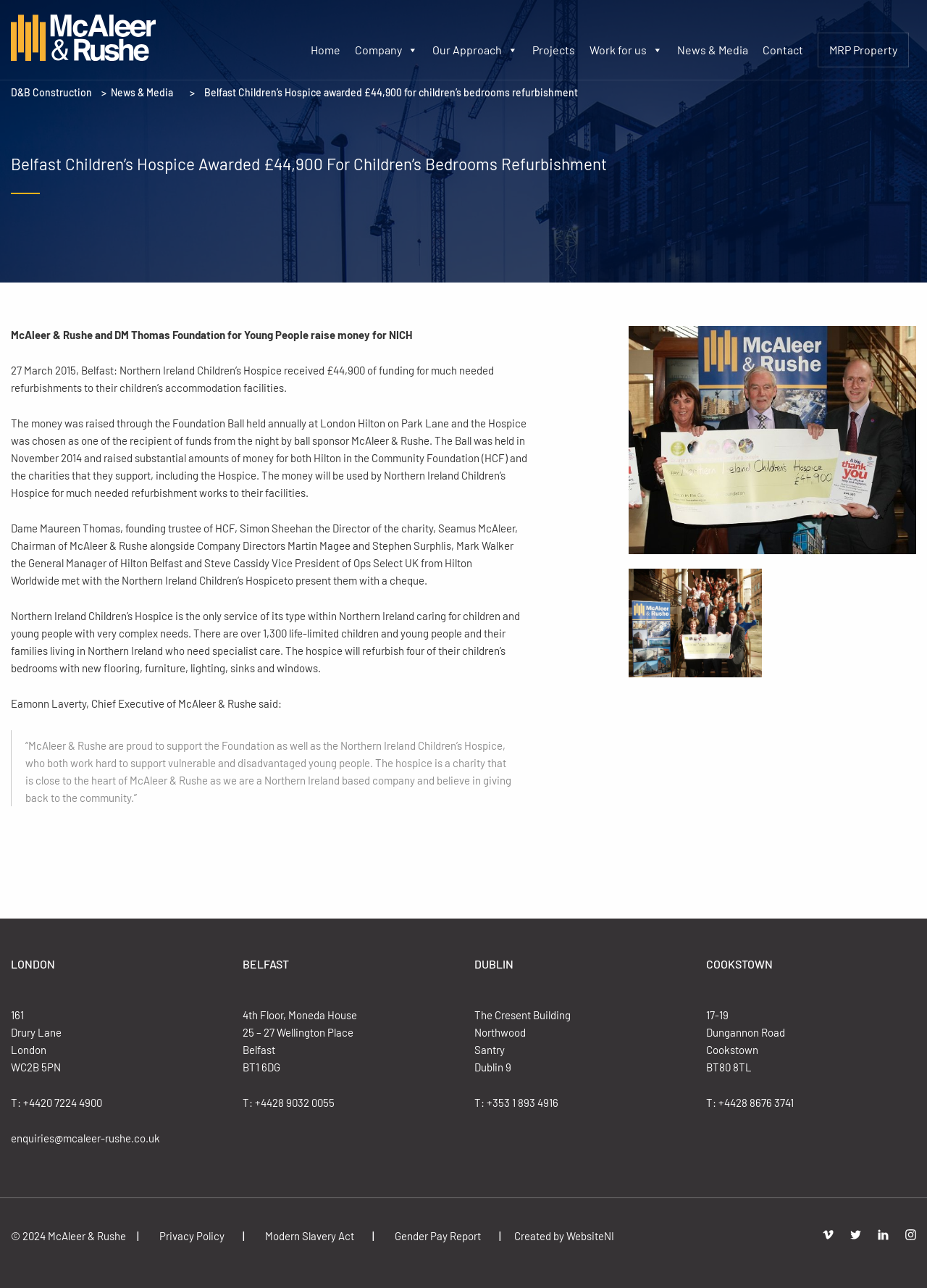Describe every aspect of the webpage in a detailed manner.

The webpage is about McAleer & Rushe and DM Thomas Foundation for Young People raising money for Northern Ireland Children's Hospice. At the top, there is a navigation menu with links to "Home", "Company", "Our Approach", "Projects", "Work for us", "News & Media", and "Contact". Below the navigation menu, there is a heading that reads "Belfast Children’s Hospice awarded £44,900 for children’s bedrooms refurbishment - McAleer & Rushe".

The main content of the webpage is divided into several paragraphs. The first paragraph explains that McAleer & Rushe and DM Thomas Foundation for Young People raised £44,900 for Northern Ireland Children's Hospice. The second paragraph provides more details about the fundraising event, including the Foundation Ball held at London Hilton on Park Lane. The third paragraph describes how the money will be used by the hospice for refurbishment works.

There are several images on the webpage, including a logo of McAleer & Rushe and an image of a cheque presentation. The webpage also includes a blockquote with a quote from Eamonn Laverty, Chief Executive of McAleer & Rushe.

At the bottom of the webpage, there is a section with contact information for McAleer & Rushe, including addresses and phone numbers for their offices in London, Belfast, Dublin, and Cookstown. There are also links to their privacy policy, modern slavery act, and gender pay report. The webpage ends with a copyright notice and links to the website creators.